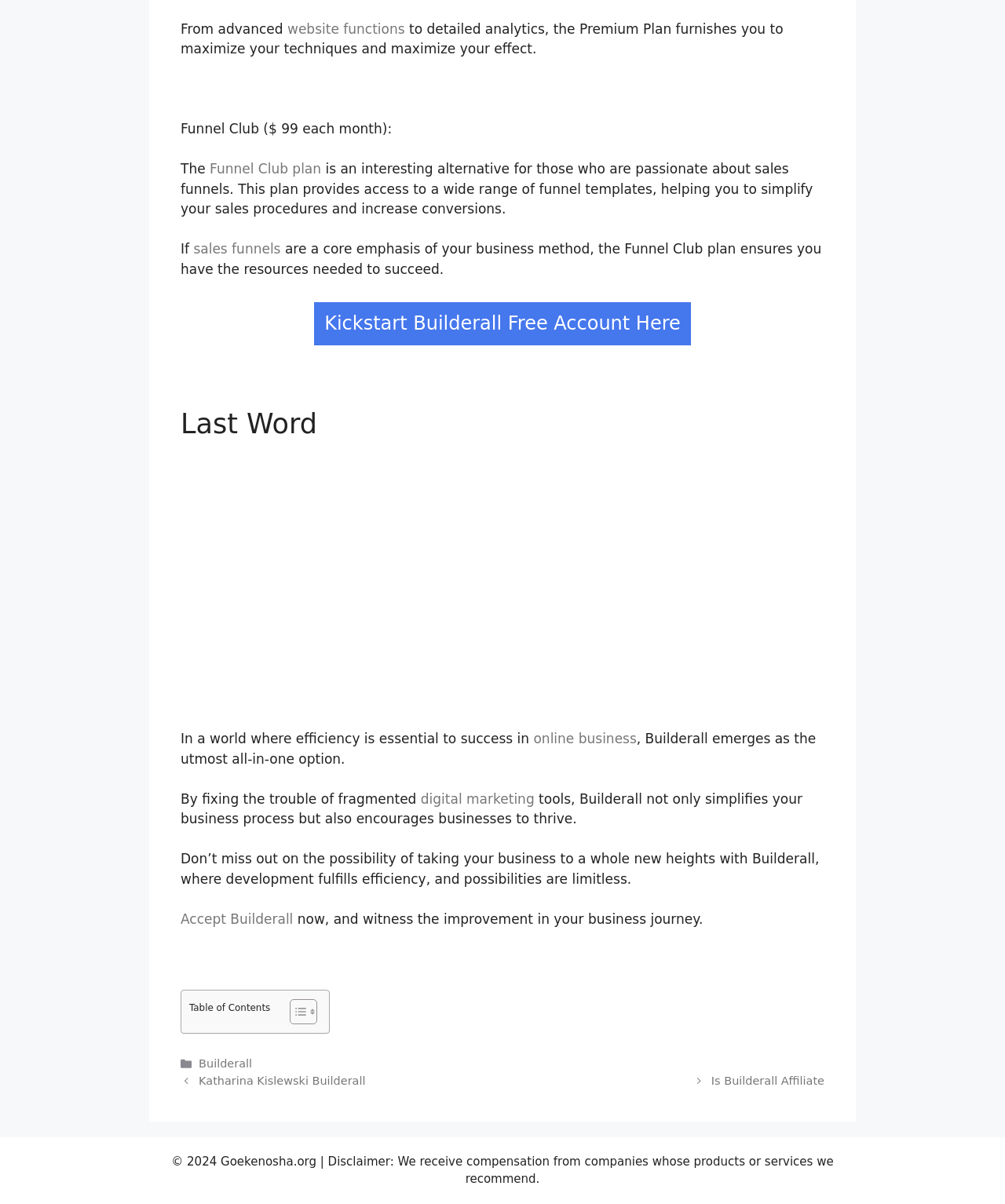Locate the bounding box coordinates of the element I should click to achieve the following instruction: "Click the 'Funnel Club plan' link".

[0.209, 0.134, 0.32, 0.147]